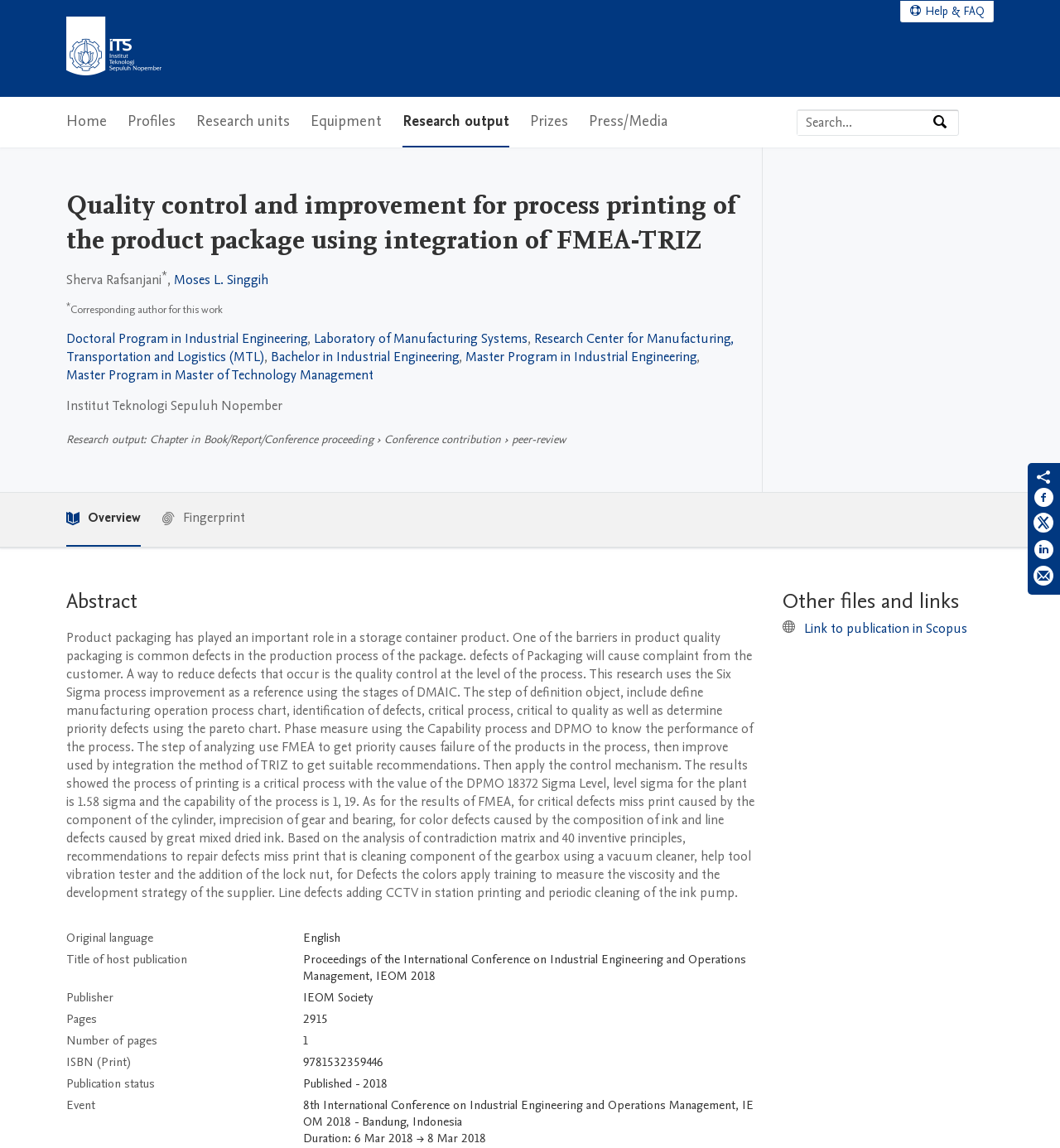Provide the bounding box coordinates in the format (top-left x, top-left y, bottom-right x, bottom-right y). All values are floating point numbers between 0 and 1. Determine the bounding box coordinate of the UI element described as: IEOM Society

[0.286, 0.862, 0.351, 0.876]